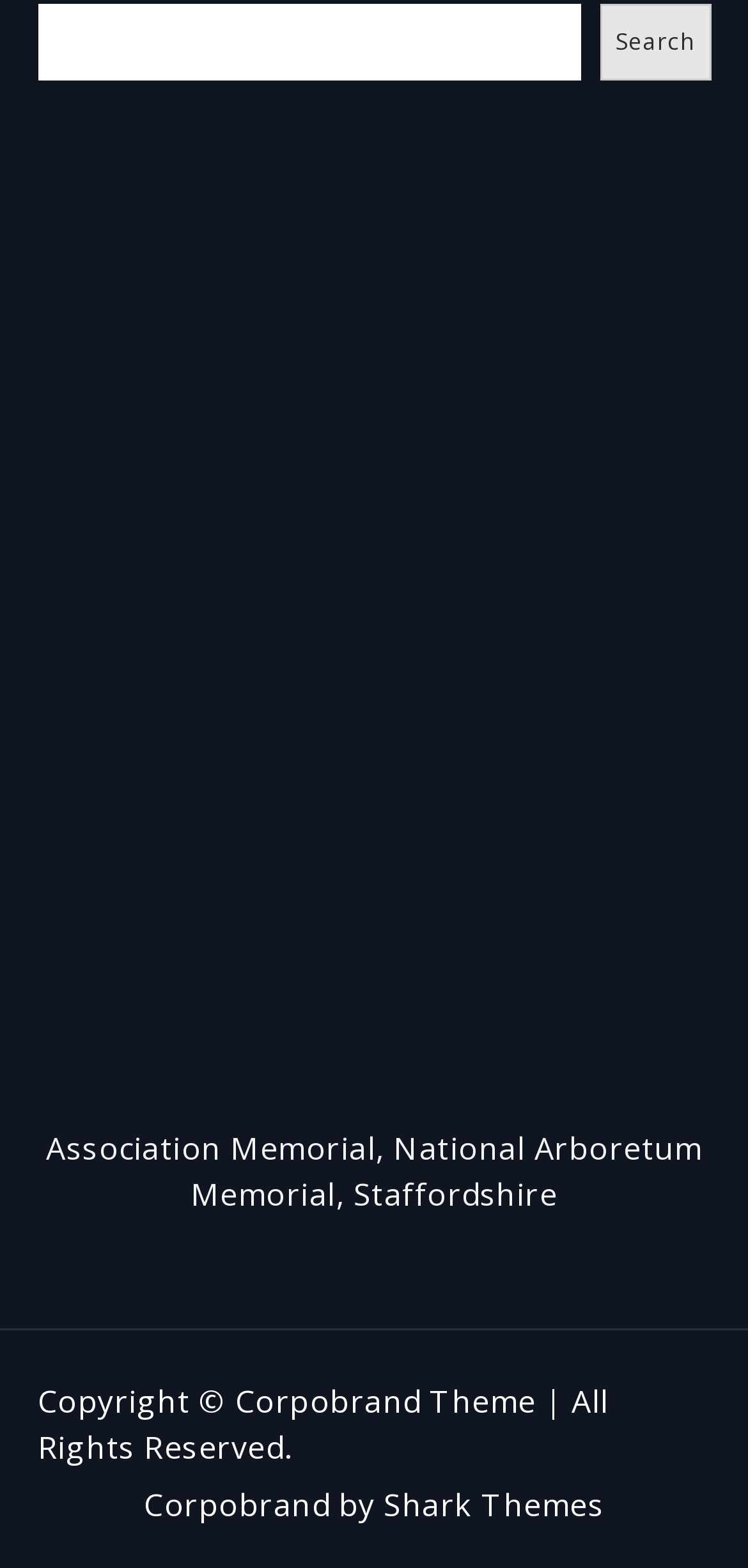Please specify the bounding box coordinates in the format (top-left x, top-left y, bottom-right x, bottom-right y), with values ranging from 0 to 1. Identify the bounding box for the UI component described as follows: Search

[0.801, 0.002, 0.95, 0.051]